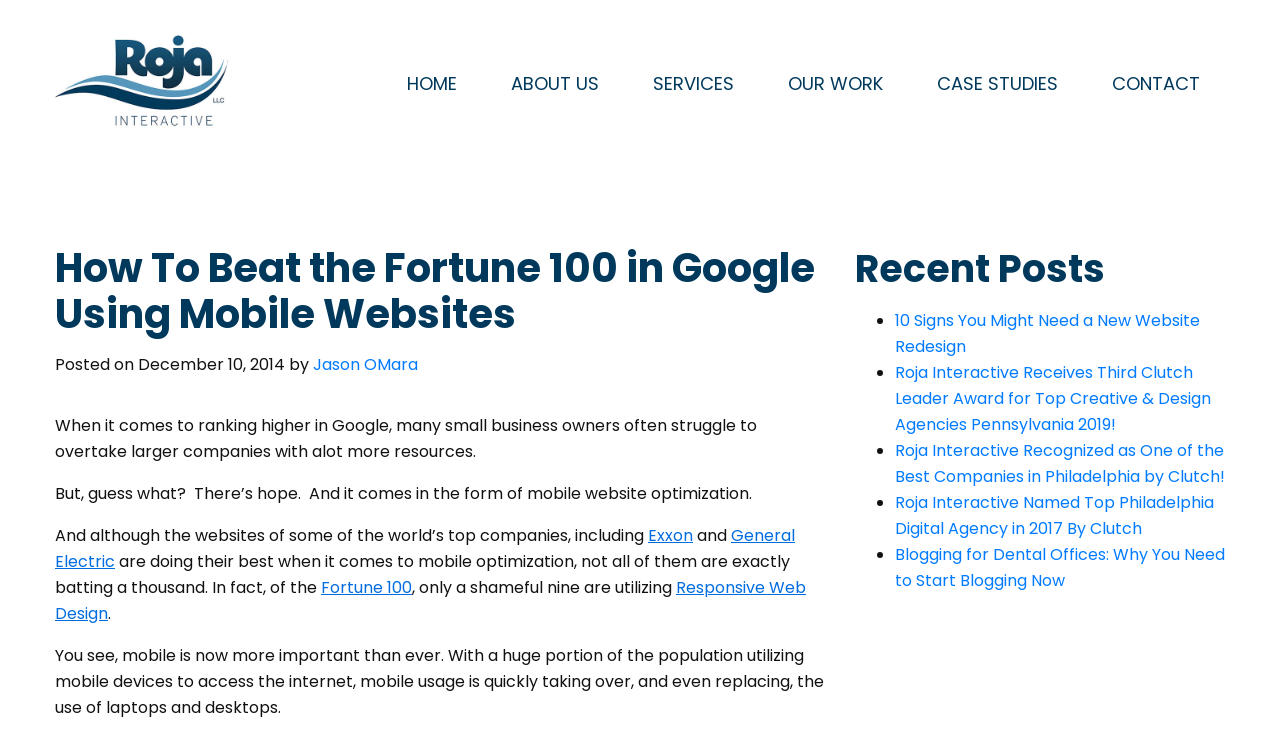Identify the bounding box coordinates of the region that needs to be clicked to carry out this instruction: "Learn more about Responsive Web Design". Provide these coordinates as four float numbers ranging from 0 to 1, i.e., [left, top, right, bottom].

[0.043, 0.78, 0.63, 0.847]